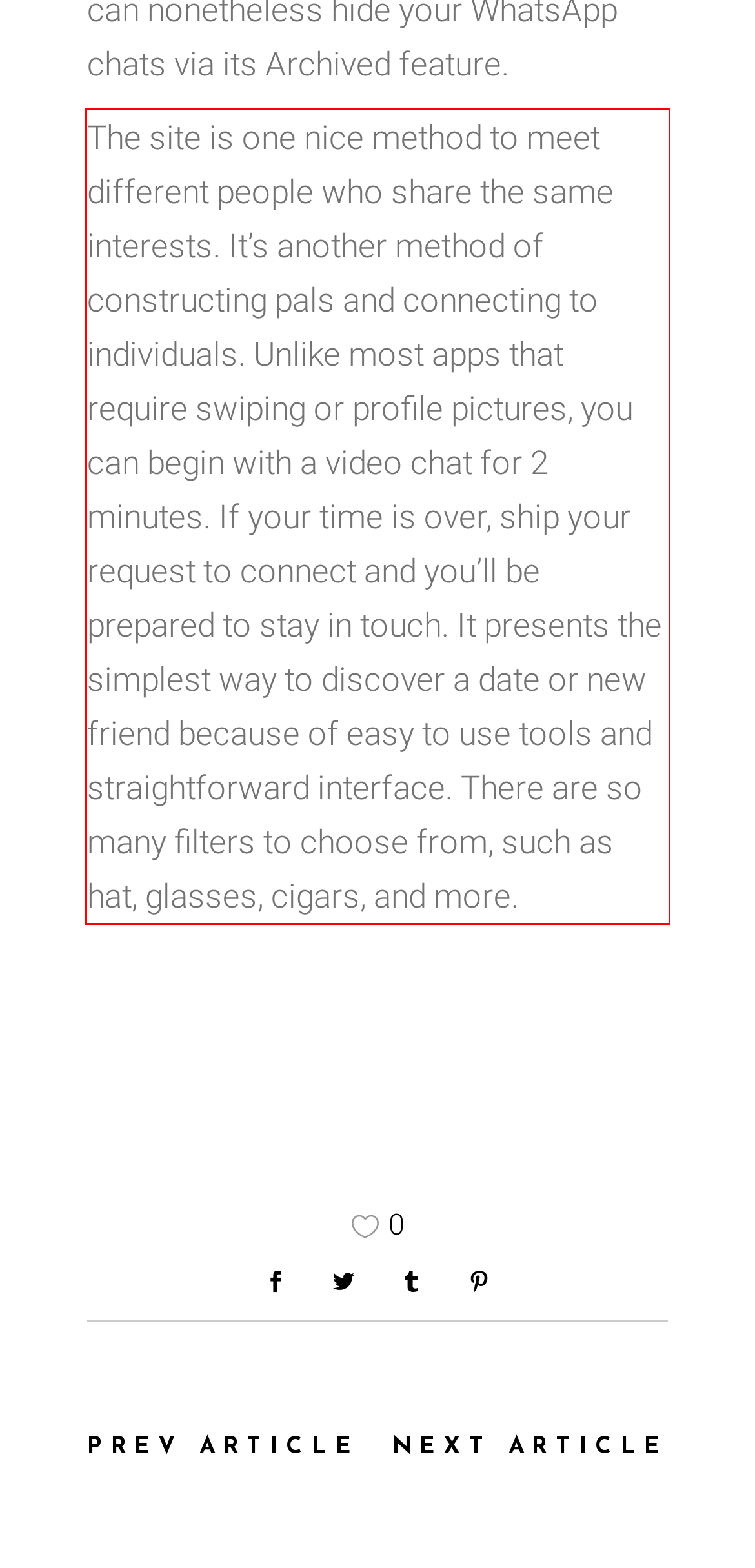Given the screenshot of the webpage, identify the red bounding box, and recognize the text content inside that red bounding box.

The site is one nice method to meet different people who share the same interests. It’s another method of constructing pals and connecting to individuals. Unlike most apps that require swiping or profile pictures, you can begin with a video chat for 2 minutes. If your time is over, ship your request to connect and you’ll be prepared to stay in touch. It presents the simplest way to discover a date or new friend because of easy to use tools and straightforward interface. There are so many filters to choose from, such as hat, glasses, cigars, and more.